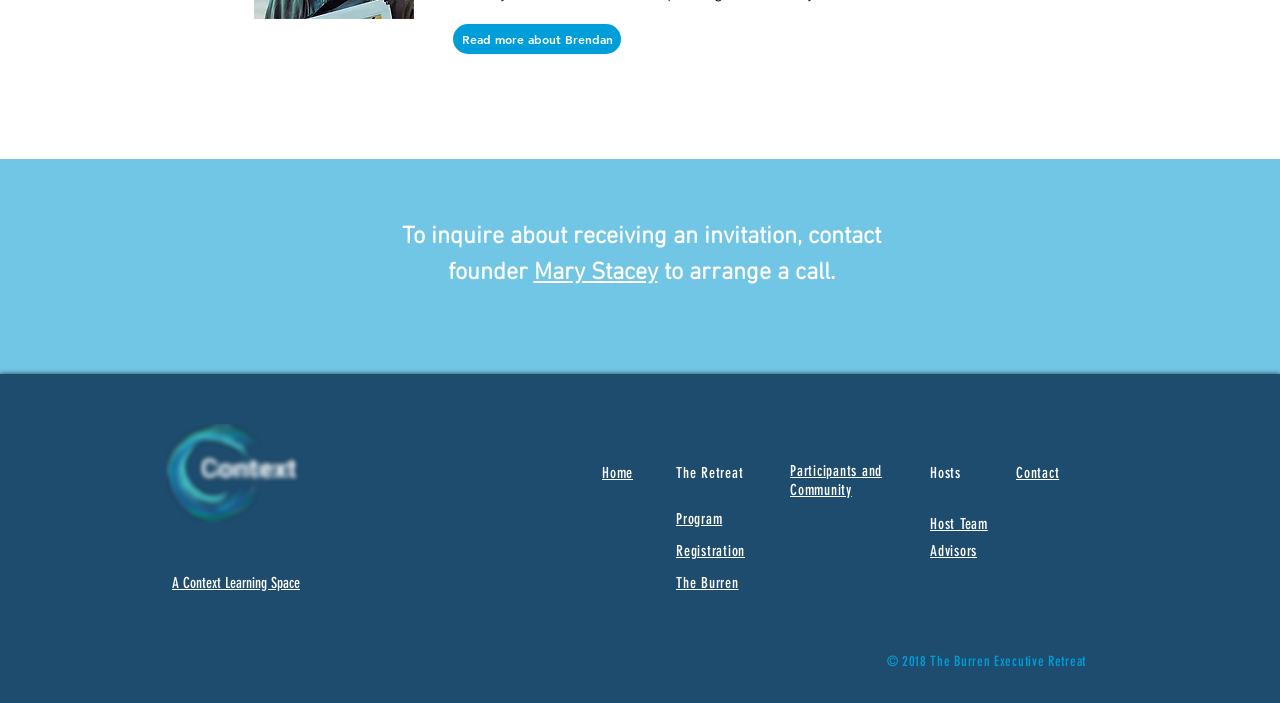Could you locate the bounding box coordinates for the section that should be clicked to accomplish this task: "Visit A Context Learning Space".

[0.134, 0.817, 0.234, 0.842]